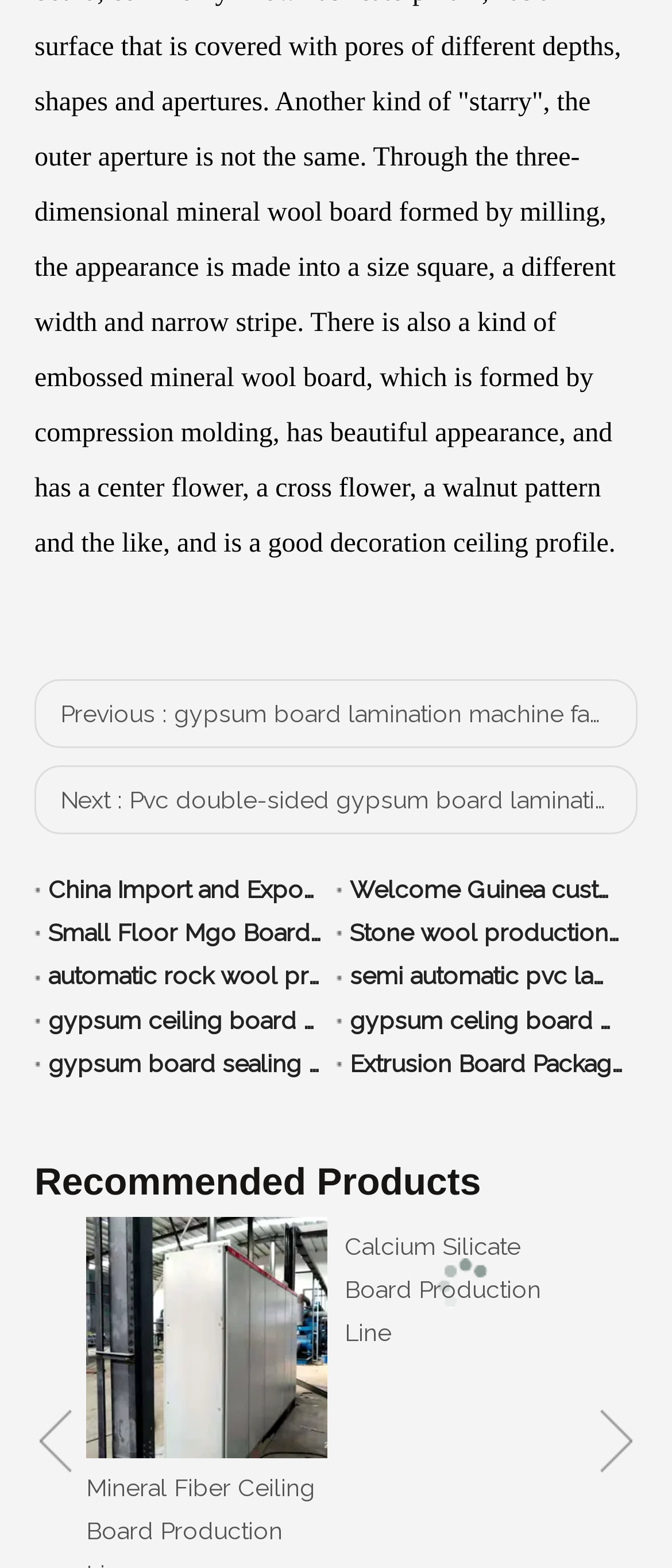Identify the bounding box of the HTML element described here: "gypsum celing board making machine". Provide the coordinates as four float numbers between 0 and 1: [left, top, right, bottom].

[0.521, 0.637, 0.928, 0.665]